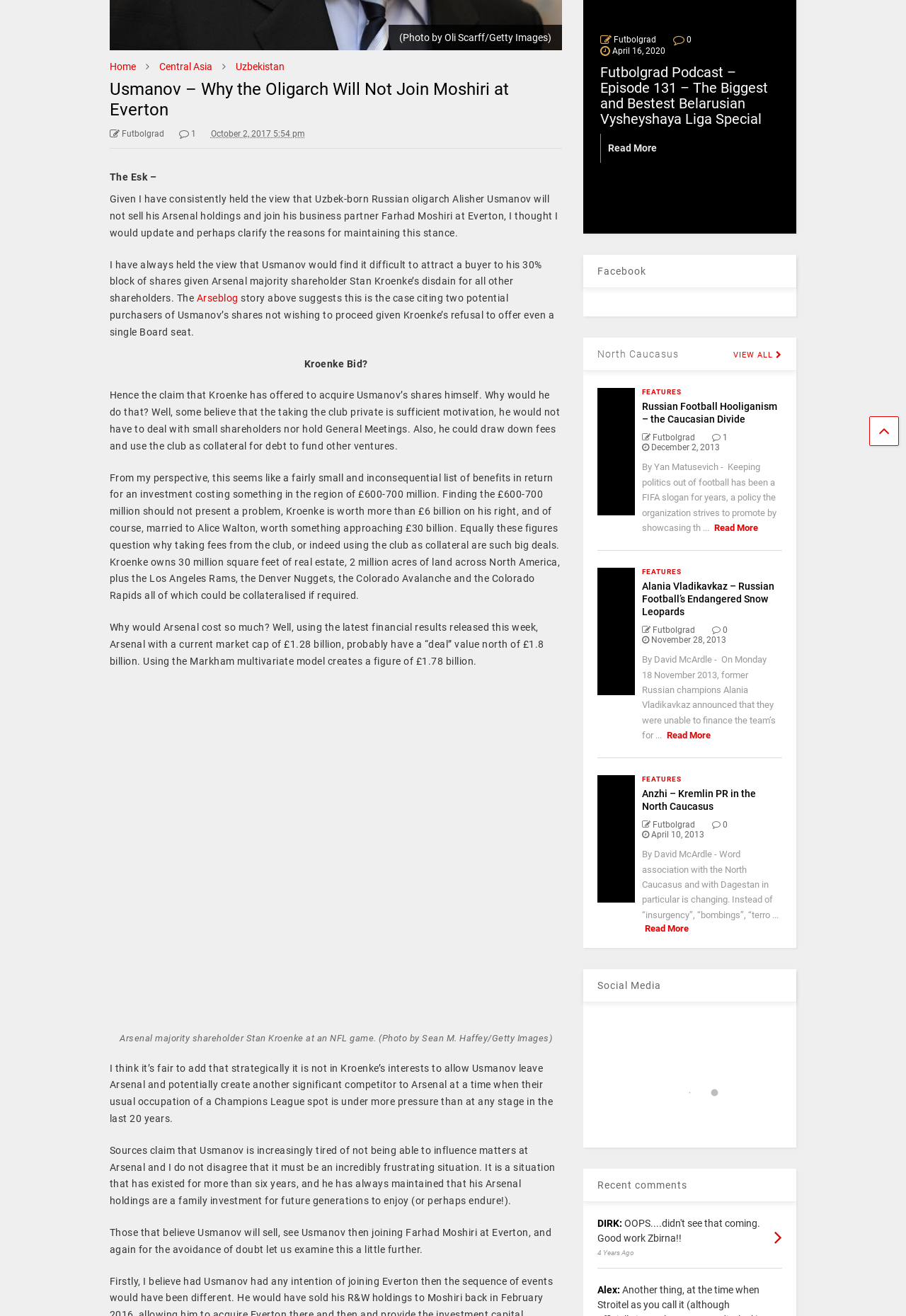Identify the bounding box for the UI element described as: "Read More". The coordinates should be four float numbers between 0 and 1, i.e., [left, top, right, bottom].

[0.712, 0.702, 0.76, 0.71]